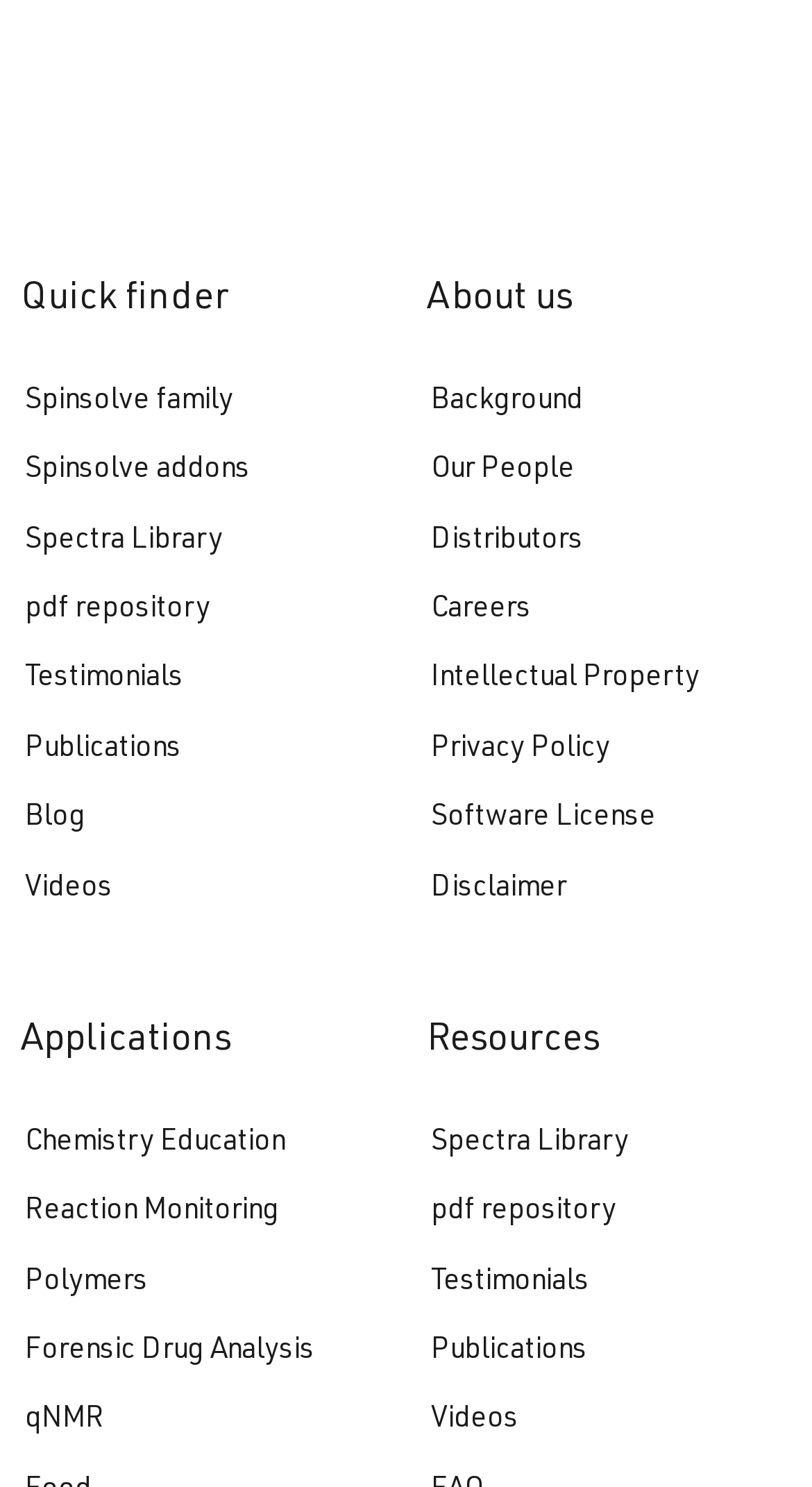Determine the bounding box coordinates of the clickable element to complete this instruction: "Read Testimonials". Provide the coordinates in the format of four float numbers between 0 and 1, [left, top, right, bottom].

[0.531, 0.852, 0.726, 0.872]